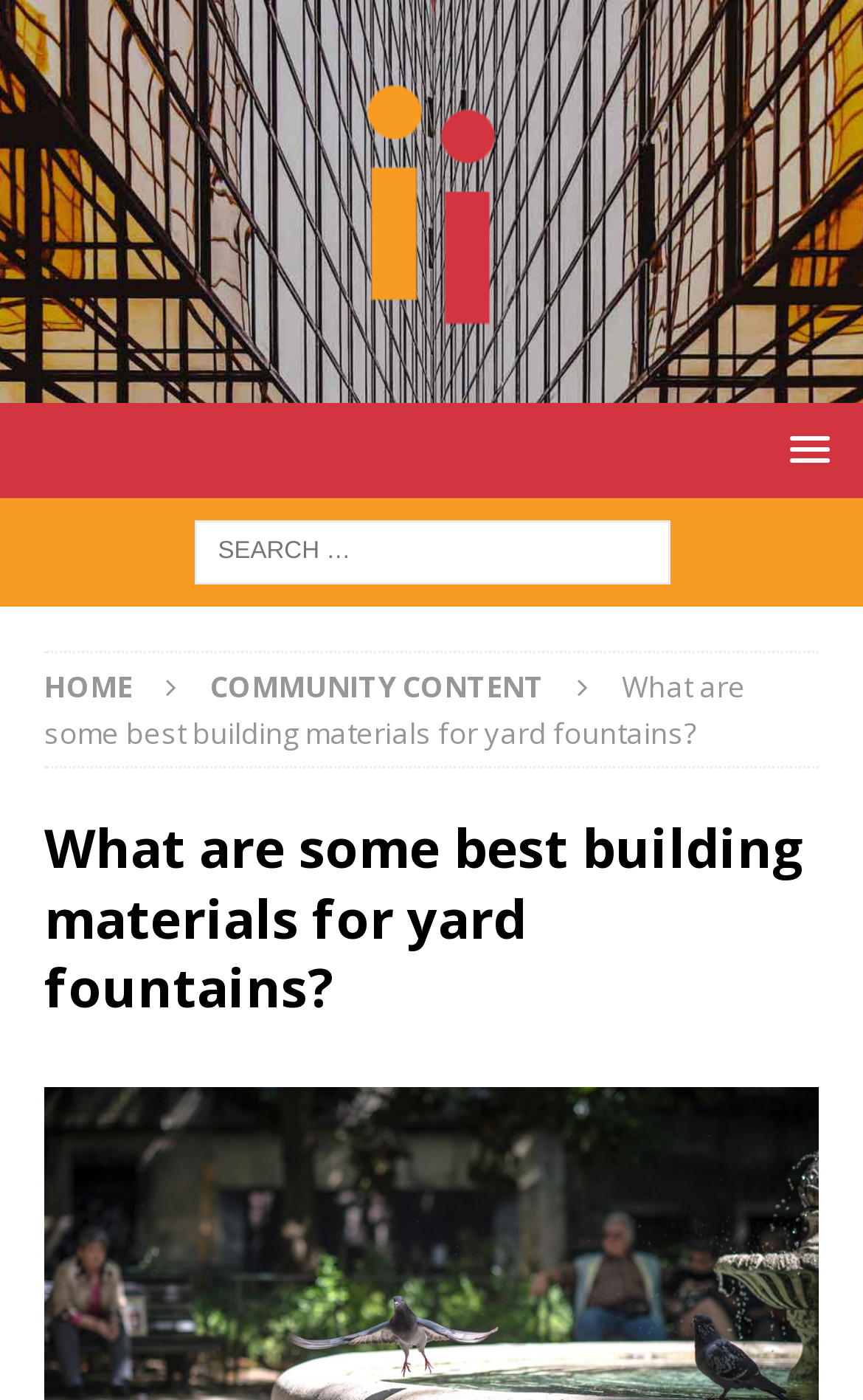How many main navigation links are there?
Please provide a single word or phrase as the answer based on the screenshot.

3